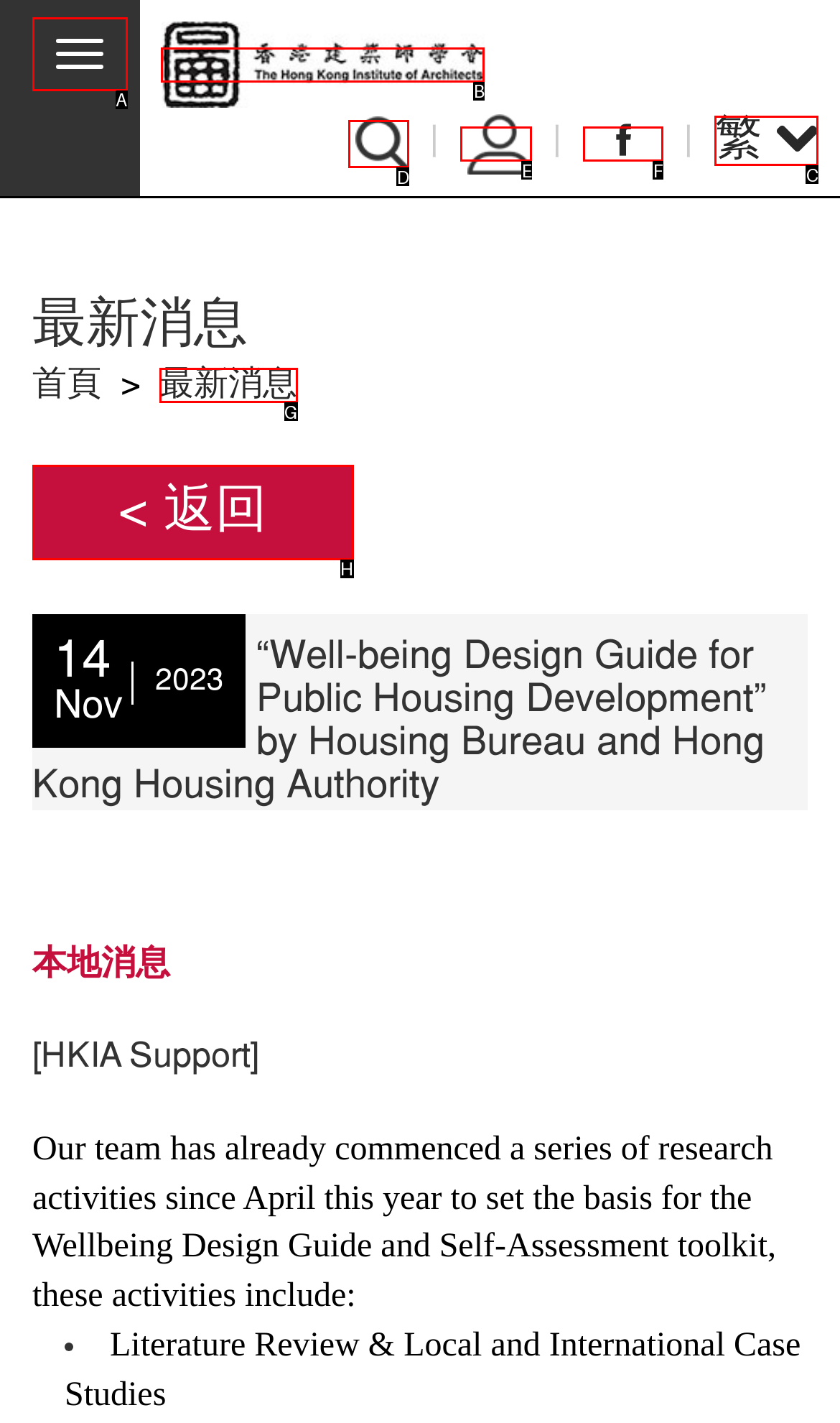Tell me which one HTML element best matches the description: < 返回
Answer with the option's letter from the given choices directly.

H